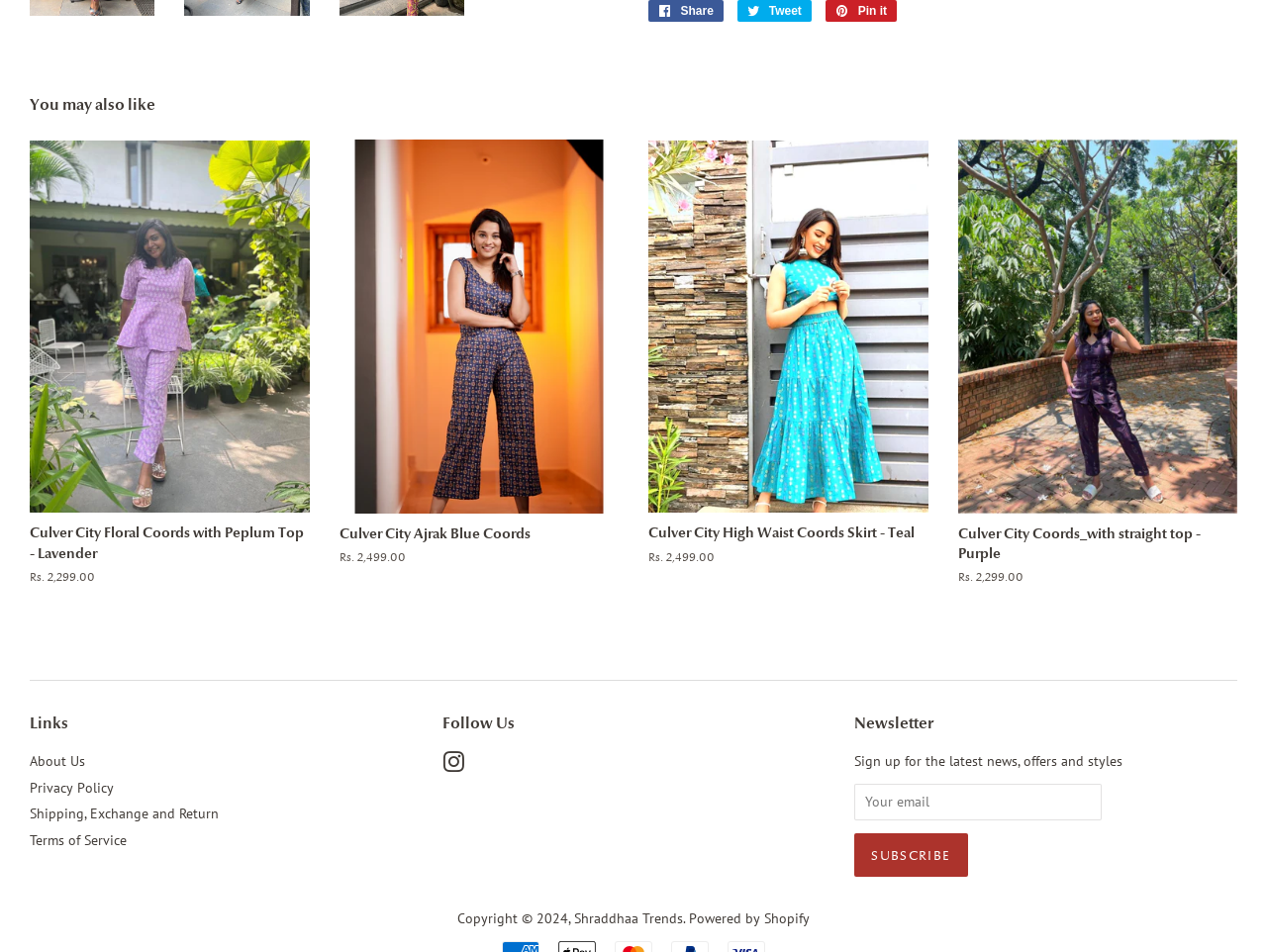Using the provided element description "Shipping, Exchange and Return", determine the bounding box coordinates of the UI element.

[0.023, 0.846, 0.173, 0.864]